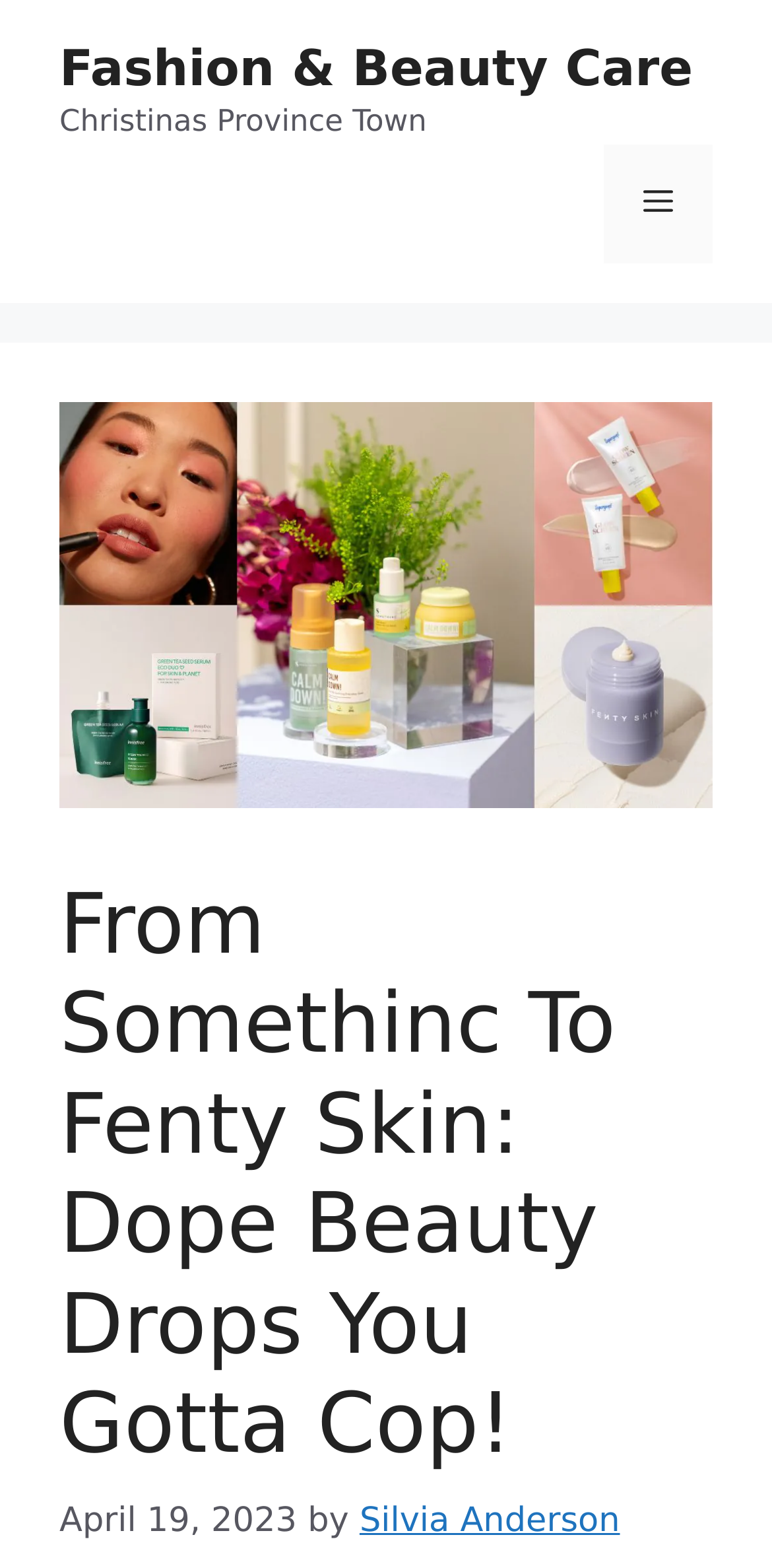Identify the bounding box of the UI element described as follows: "Silvia Anderson". Provide the coordinates as four float numbers in the range of 0 to 1 [left, top, right, bottom].

[0.466, 0.957, 0.803, 0.983]